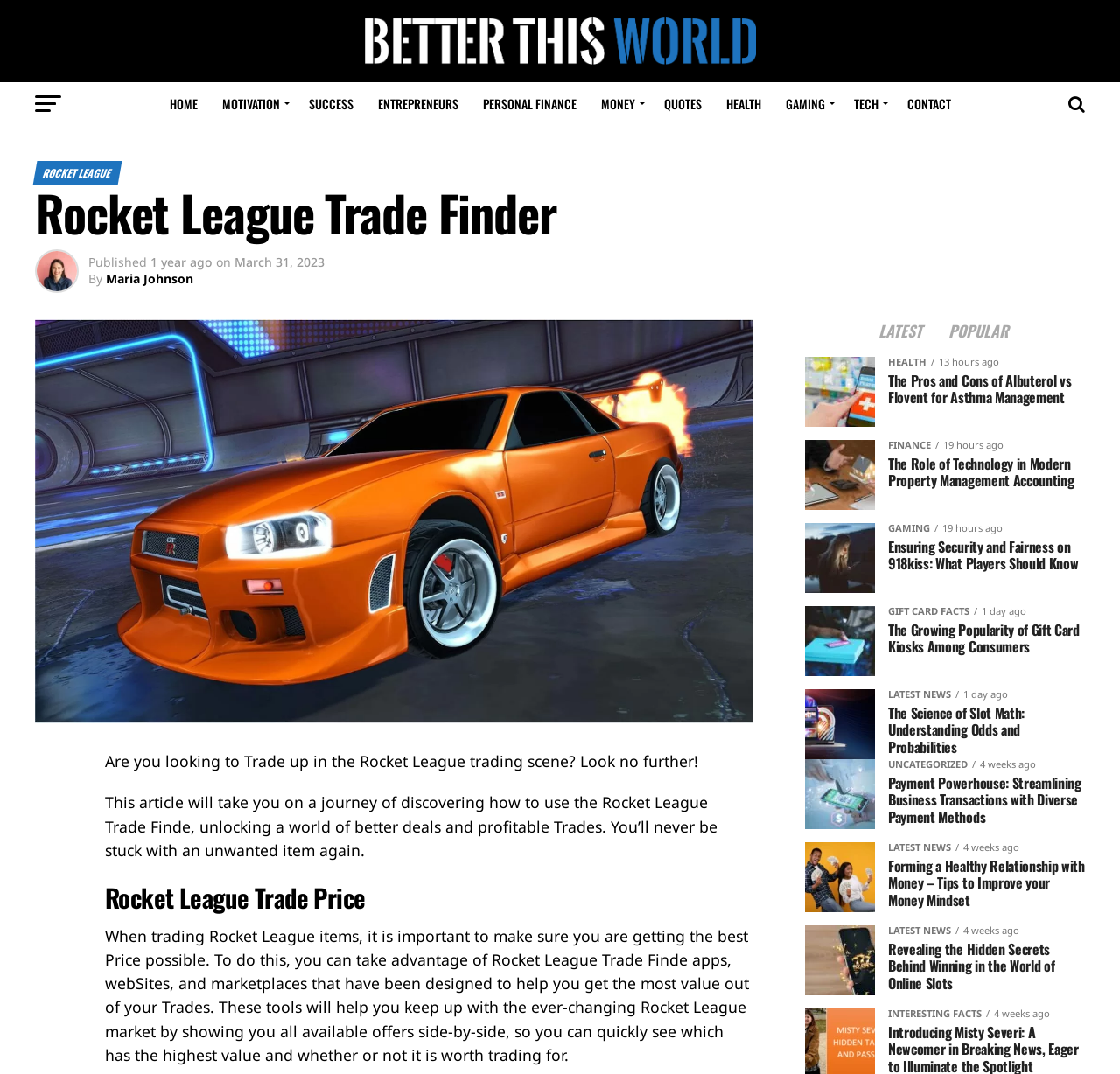Please identify the bounding box coordinates of where to click in order to follow the instruction: "Click on the 'CONTACT' link".

[0.8, 0.076, 0.858, 0.117]